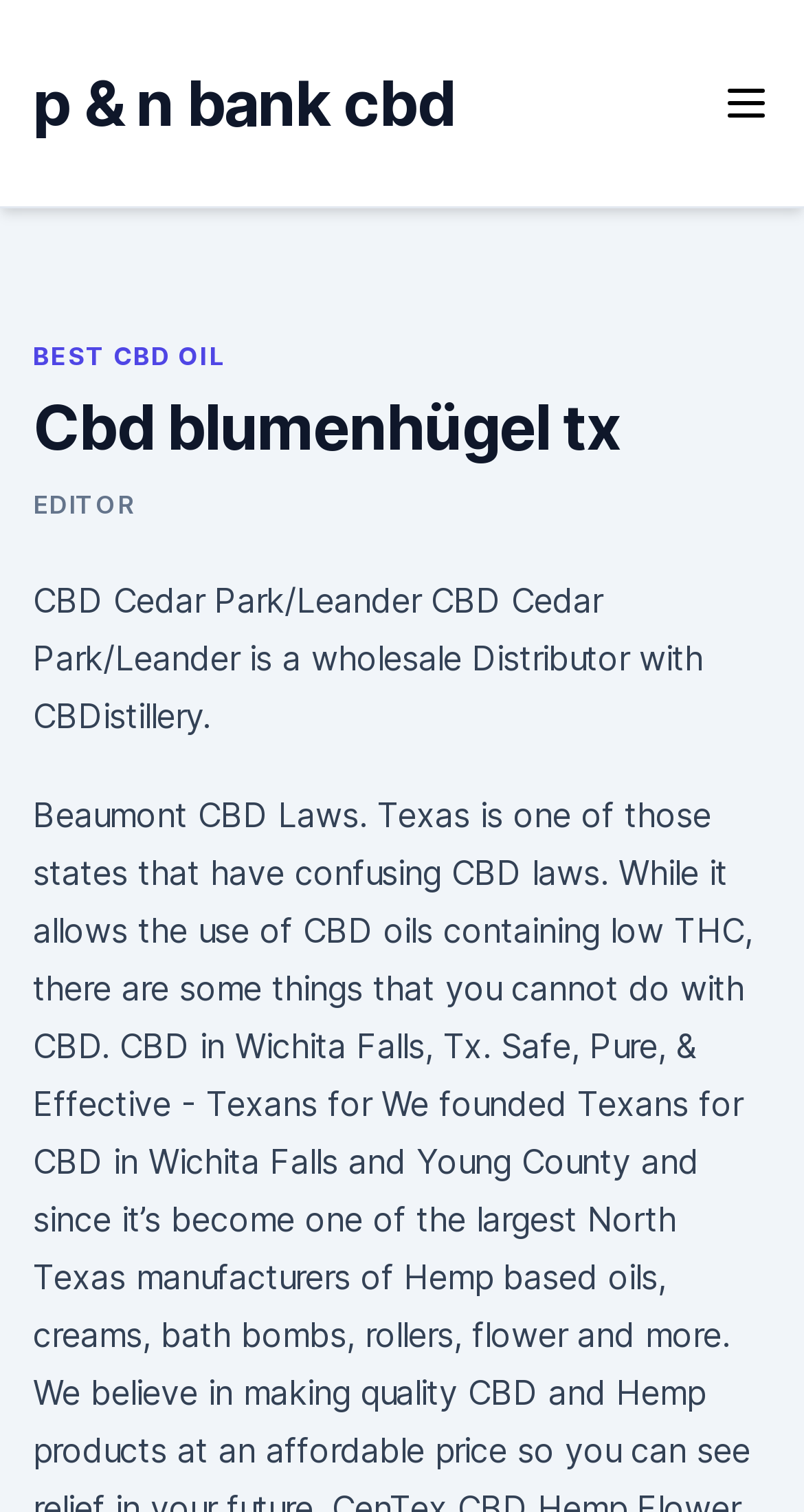Given the webpage screenshot and the description, determine the bounding box coordinates (top-left x, top-left y, bottom-right x, bottom-right y) that define the location of the UI element matching this description: Best CBD Oil

[0.041, 0.225, 0.28, 0.247]